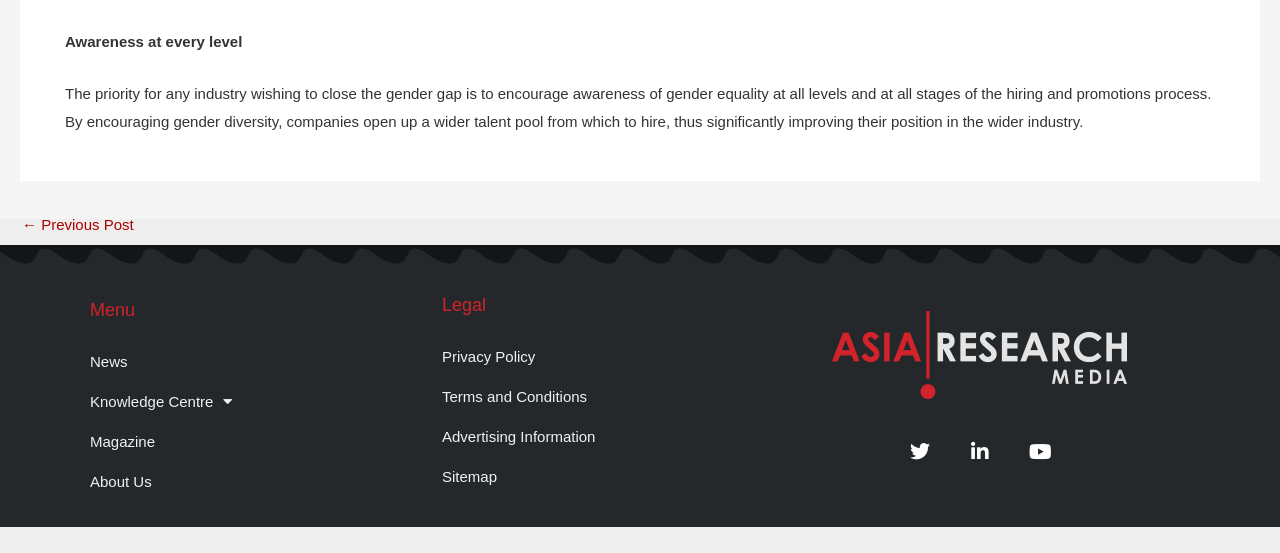Find the bounding box of the element with the following description: "Sitemap". The coordinates must be four float numbers between 0 and 1, formatted as [left, top, right, bottom].

[0.33, 0.826, 0.581, 0.898]